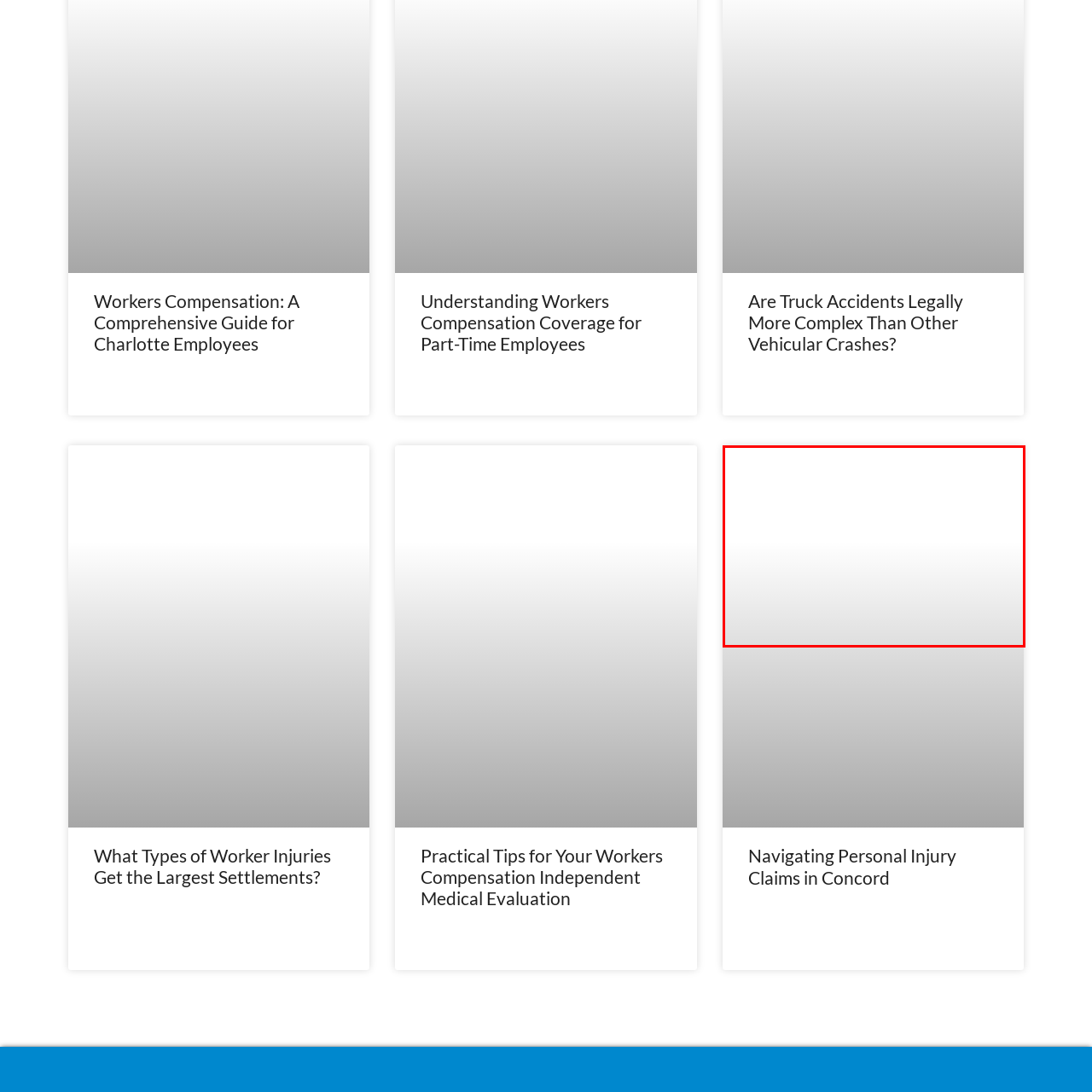Please provide a comprehensive description of the image highlighted by the red bounding box.

The image accompanies an article titled "A Lawyer Will Help You Win Your Personal Injury Claim," which focuses on the importance of legal representation in personal injury cases. The article likely discusses the complexities of navigating personal injury claims, particularly in concordance with legalities surrounding worker injuries and compensation. Additionally, it may offer insights on how an experienced lawyer can enhance the chances of claiming fair settlements for those affected by such injuries. The article was published on March 27, 2024, indicating its relevance to current legal practices and advice for potential claimants.